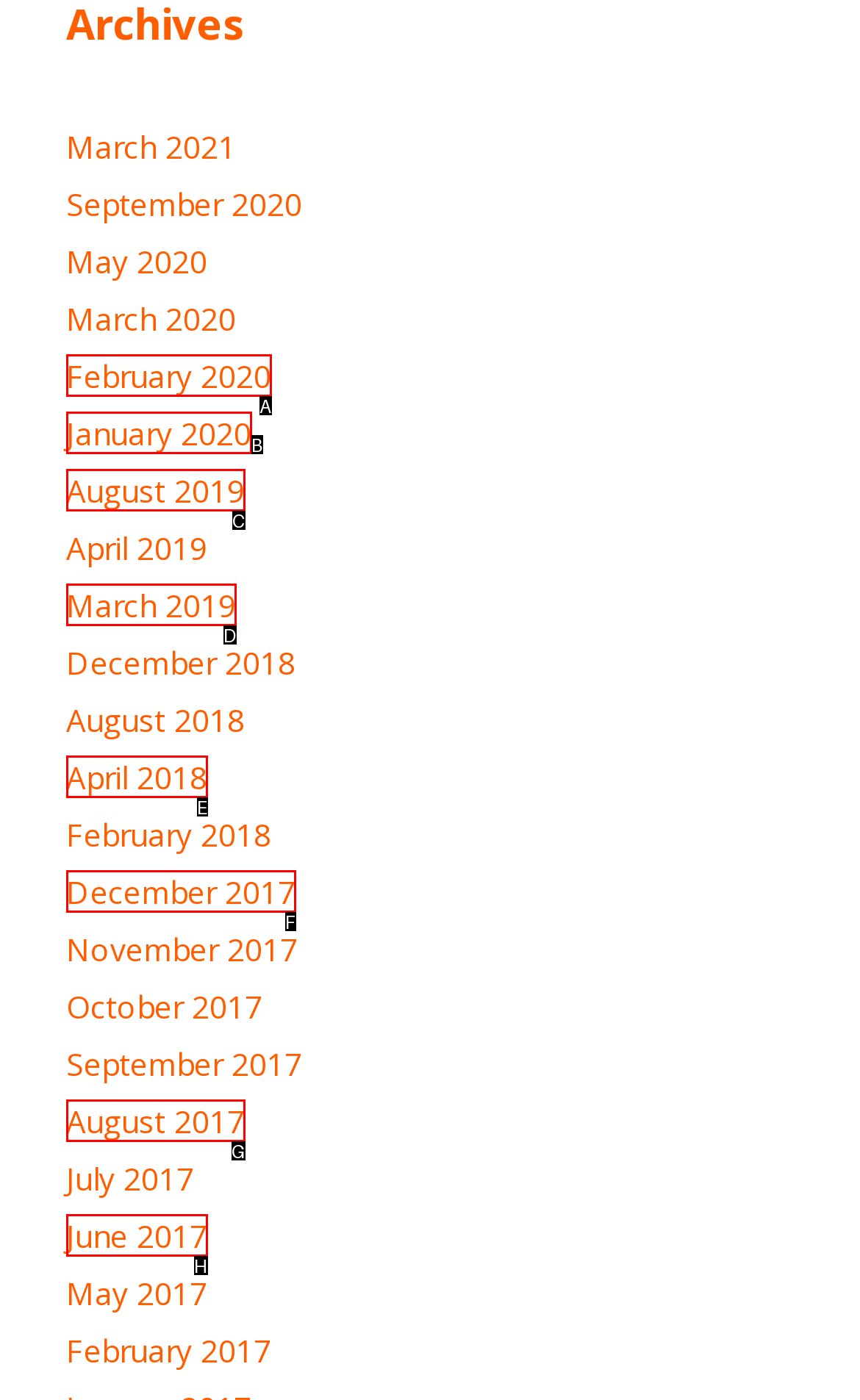Identify the option that corresponds to the description: April 2018. Provide only the letter of the option directly.

E